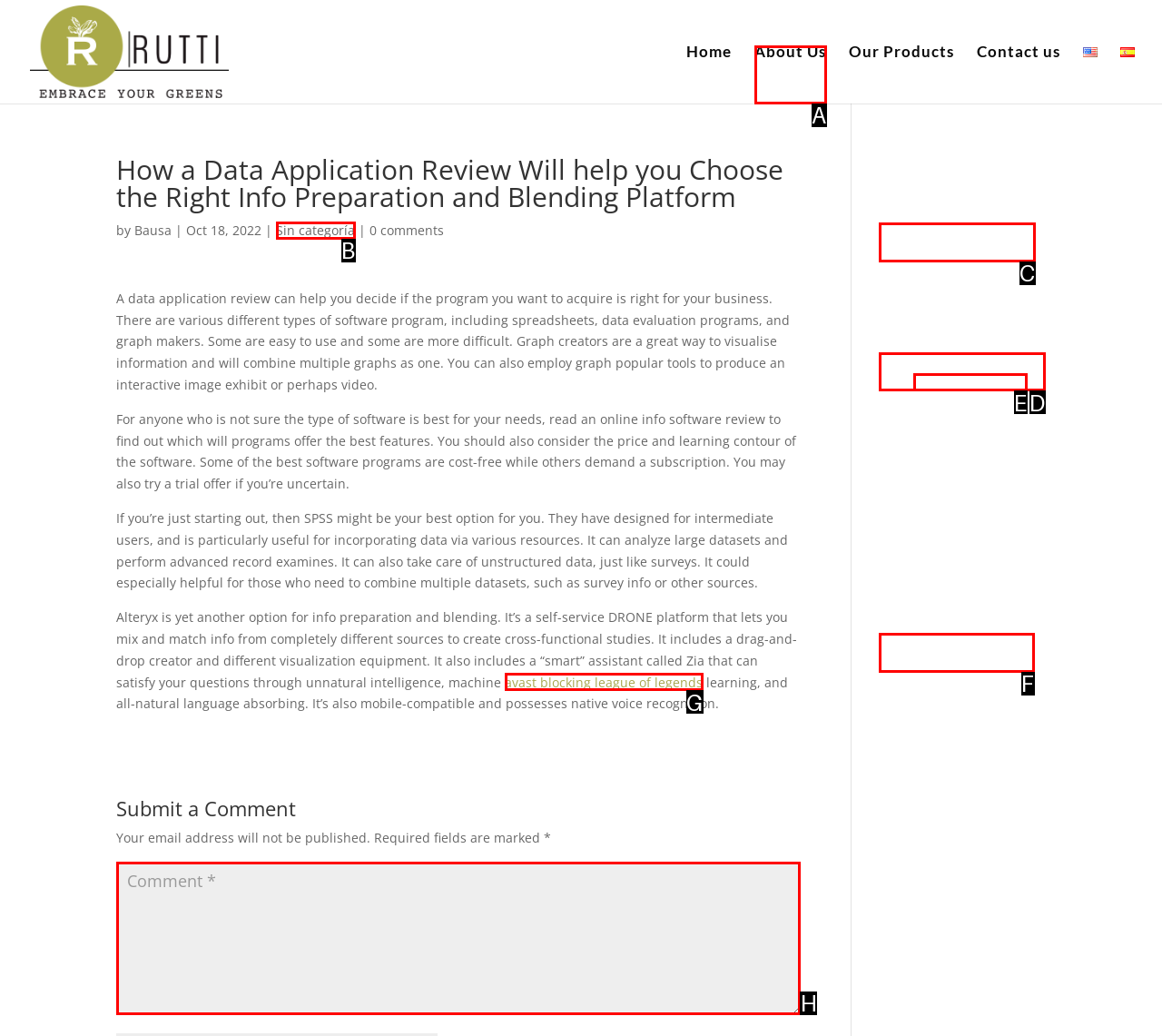Given the instruction: Submit a comment, which HTML element should you click on?
Answer with the letter that corresponds to the correct option from the choices available.

H